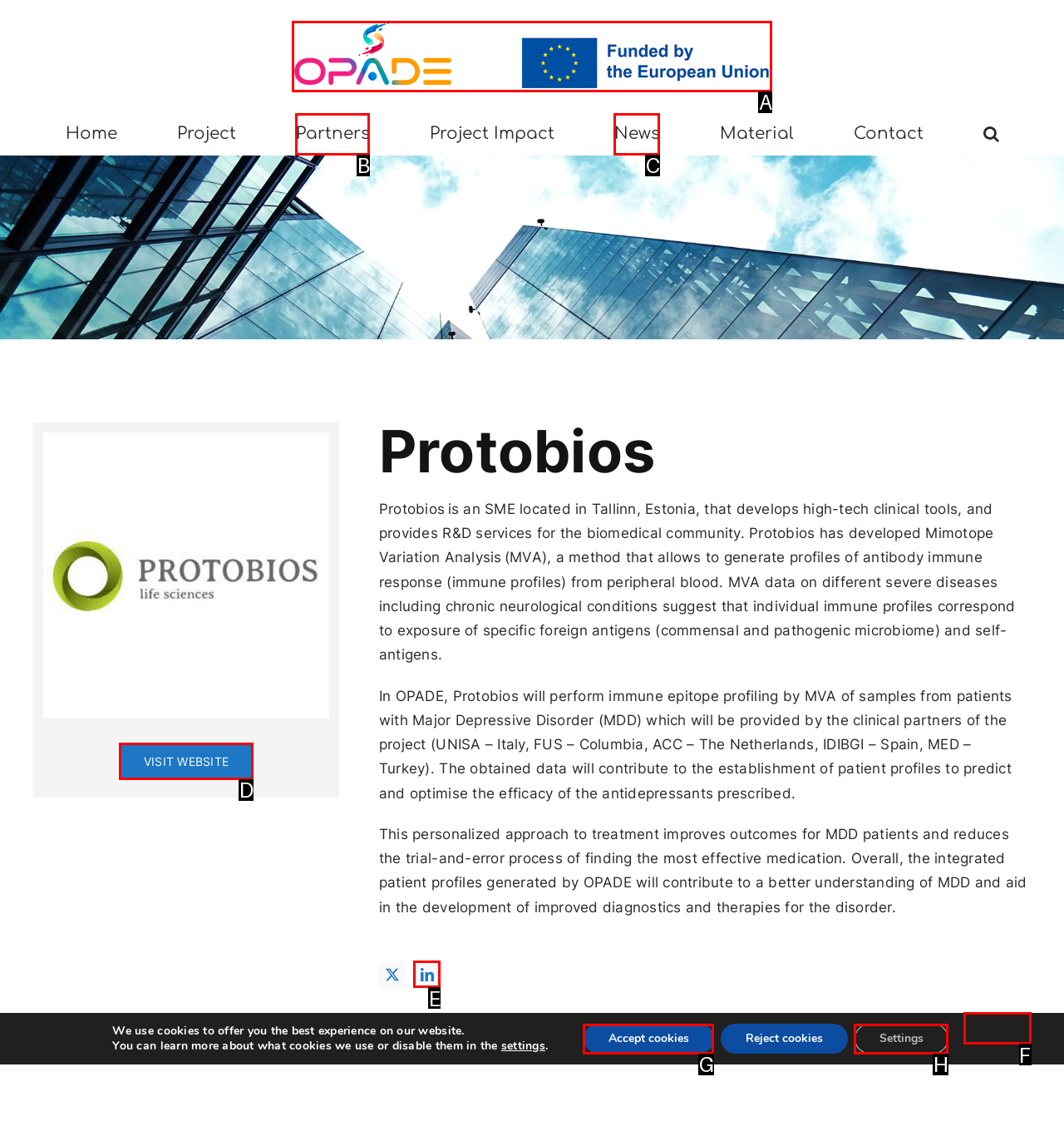Show which HTML element I need to click to perform this task: Visit the website Answer with the letter of the correct choice.

D